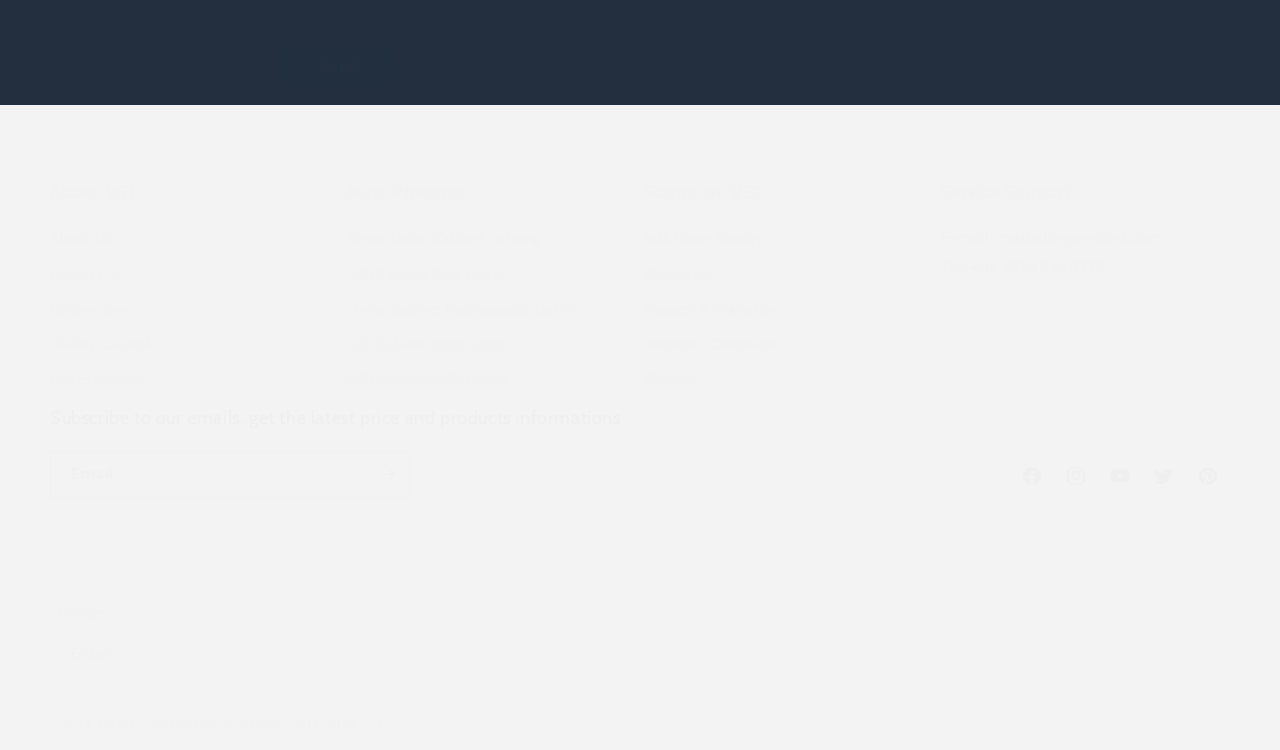Could you provide the bounding box coordinates for the portion of the screen to click to complete this instruction: "Visit 'Facebook' page"?

[0.789, 0.605, 0.823, 0.664]